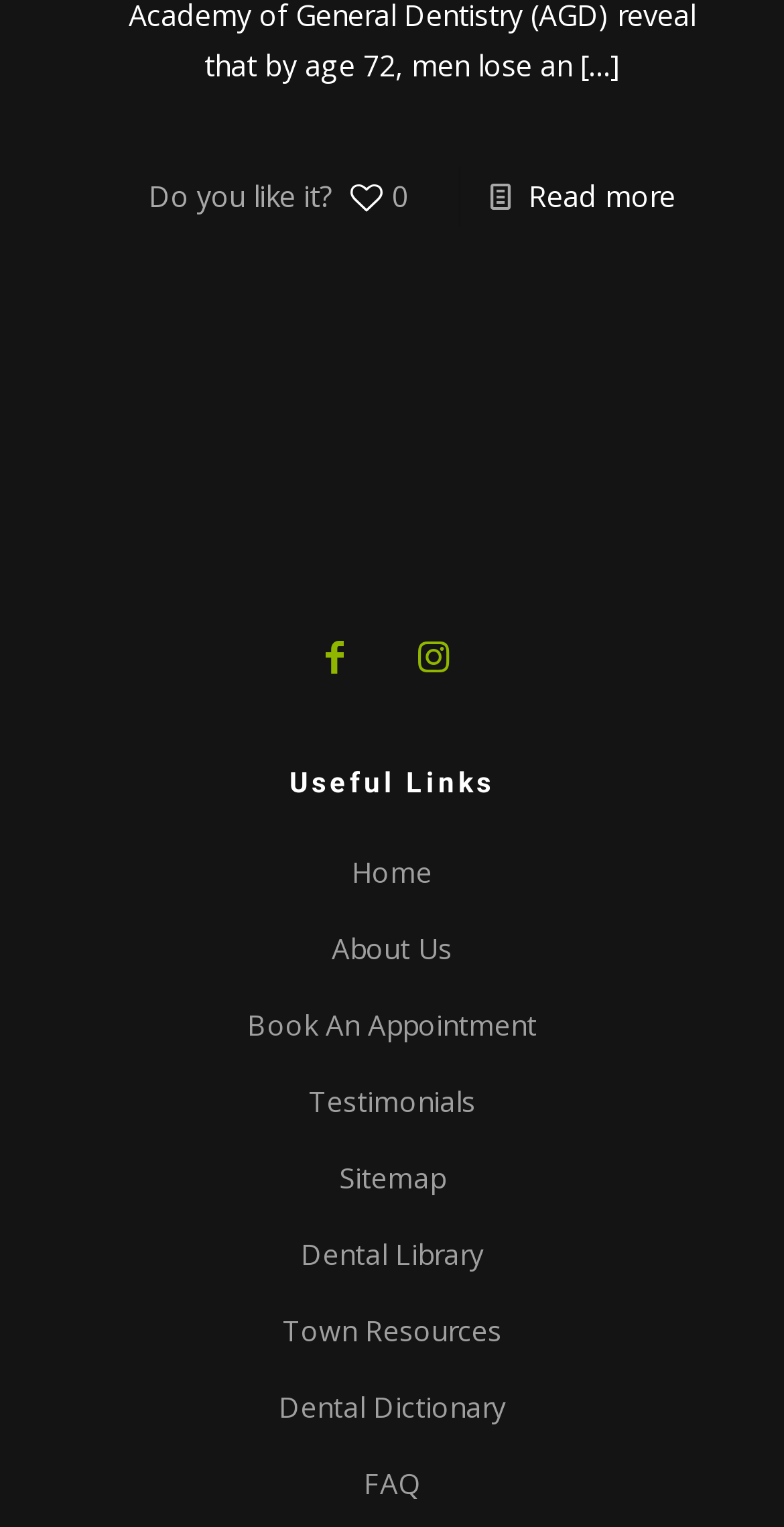Answer the following inquiry with a single word or phrase:
What is the topic of the image?

Dentist in Eden Prairie MN